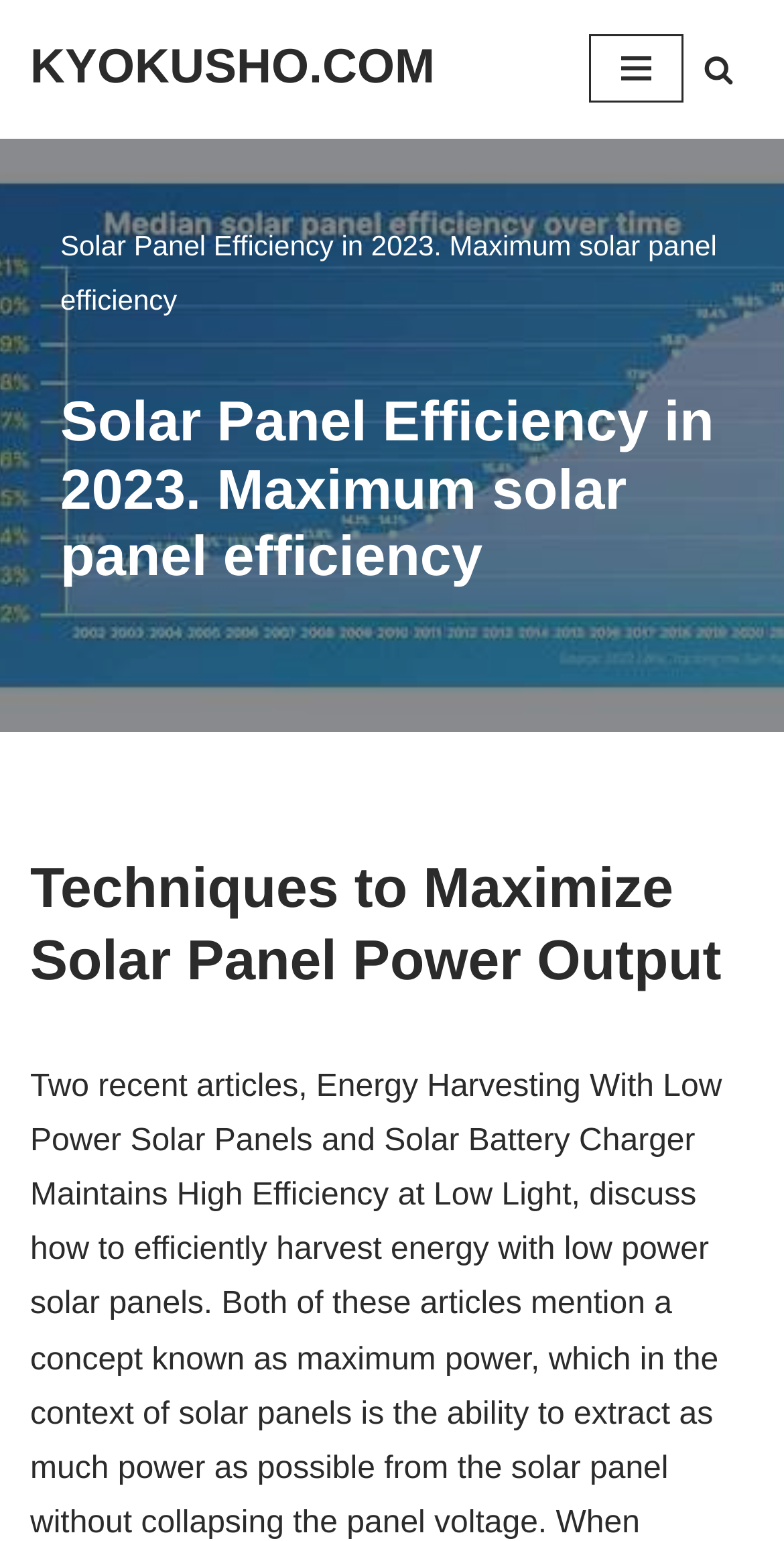Respond to the question below with a concise word or phrase:
How many headings are present on this webpage?

2